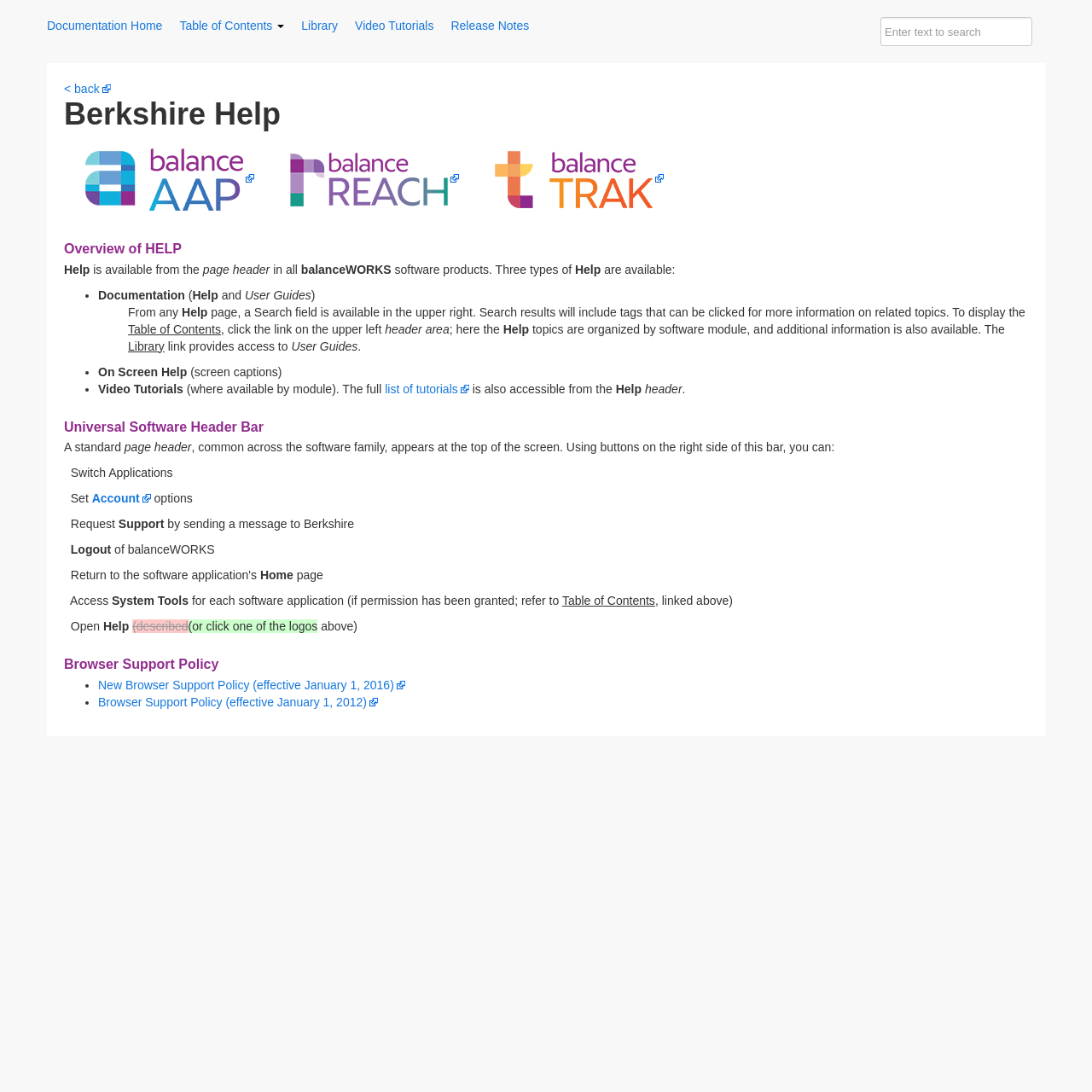Please find the bounding box coordinates of the section that needs to be clicked to achieve this instruction: "Search for something".

[0.806, 0.016, 0.945, 0.042]